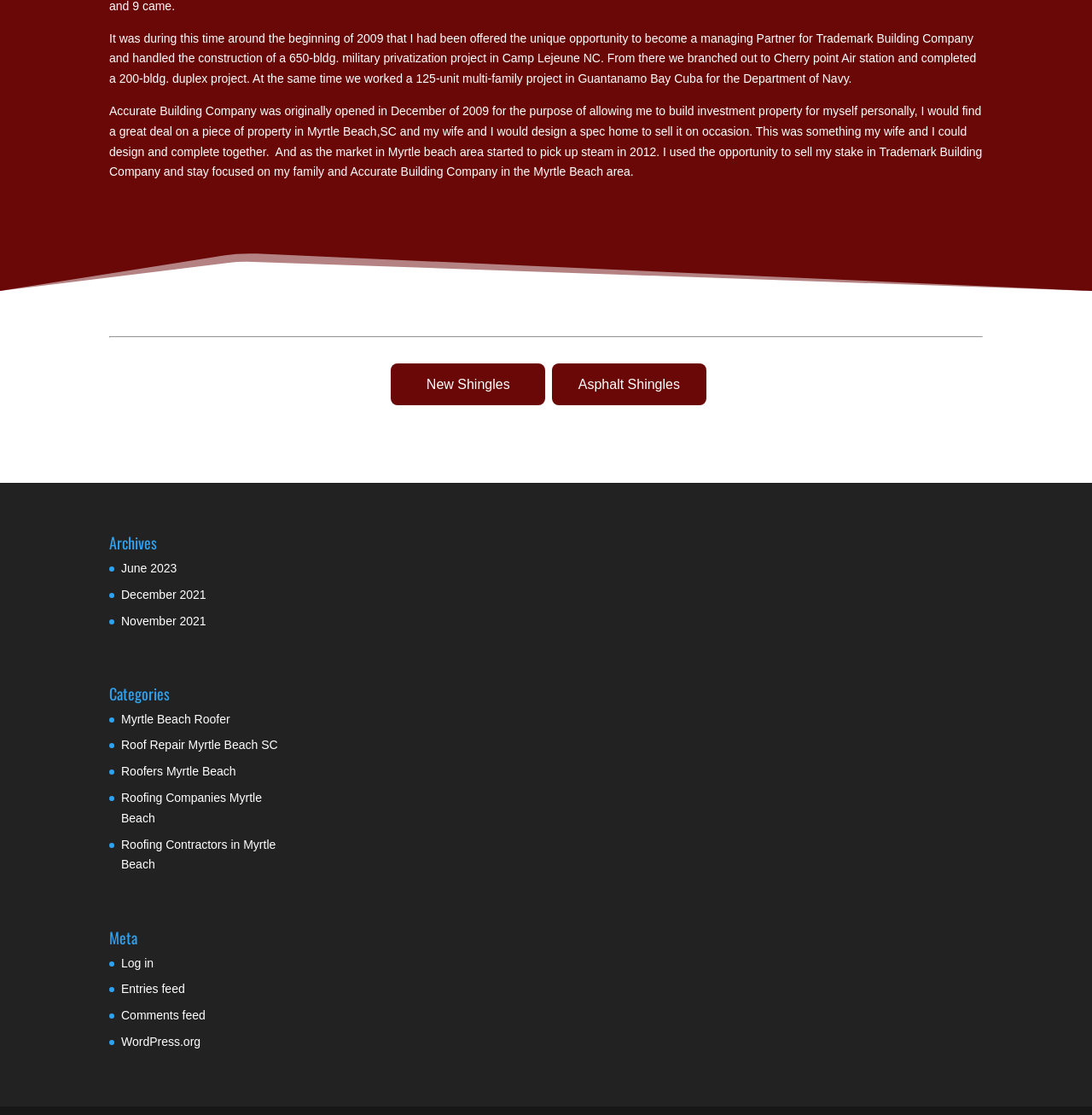Locate the bounding box coordinates of the element that should be clicked to fulfill the instruction: "Check Roofing Companies Myrtle Beach".

[0.111, 0.676, 0.24, 0.706]